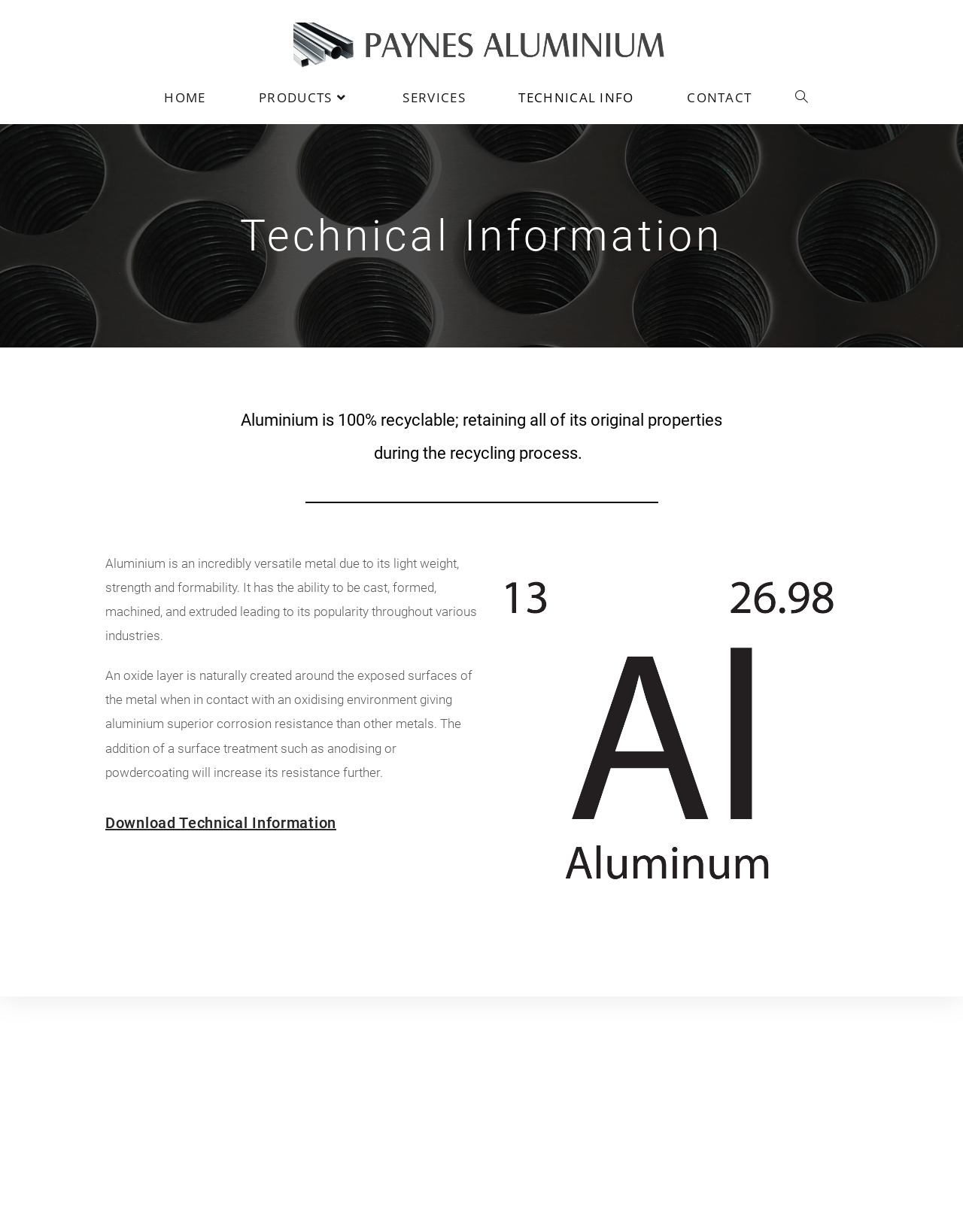Please specify the bounding box coordinates of the clickable section necessary to execute the following command: "Click on the 'HOME' link".

[0.143, 0.058, 0.241, 0.1]